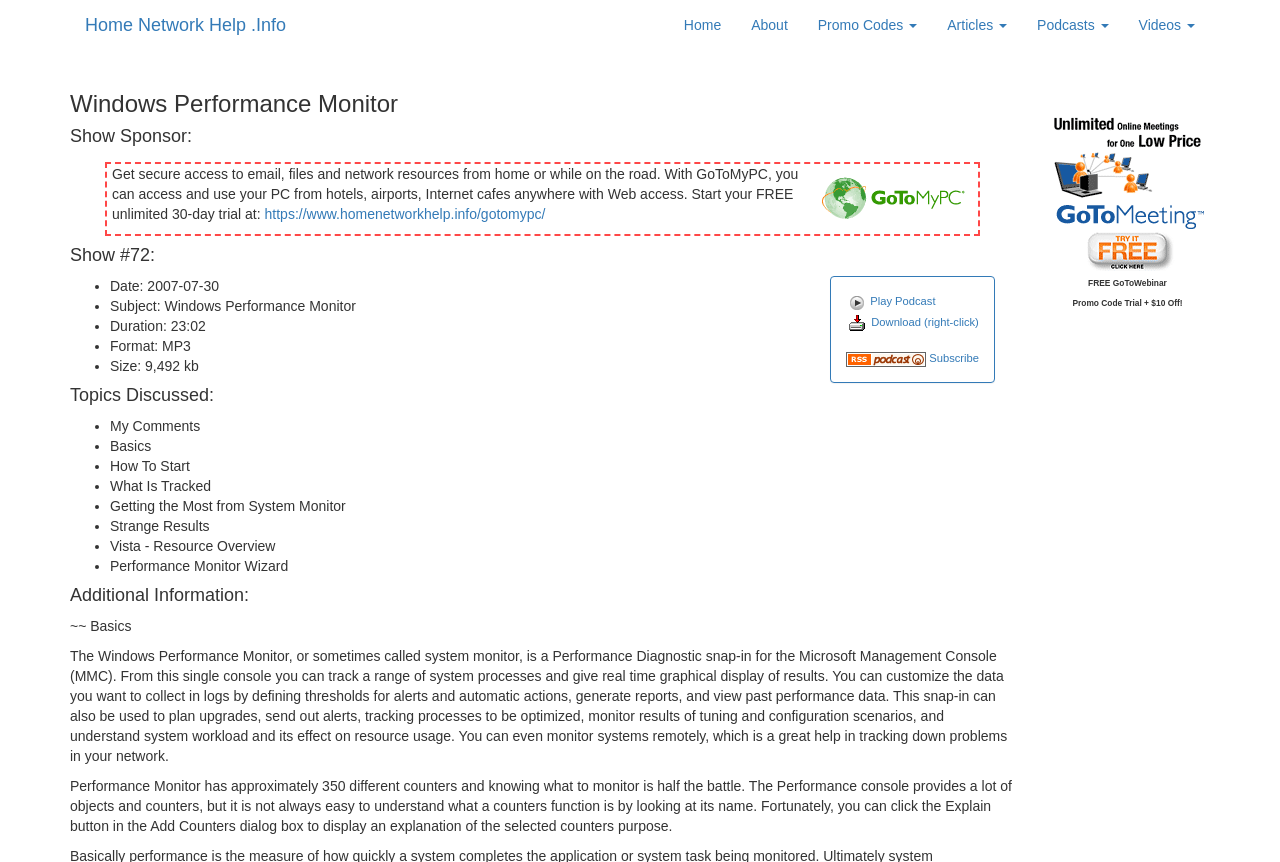Based on the image, please respond to the question with as much detail as possible:
What is the purpose of the 'Explain' button in the Add Counters dialog box?

According to the webpage, the 'Explain' button in the Add Counters dialog box is used to display an explanation of the selected counter's purpose. This helps users understand what a counter's function is by looking at its name.